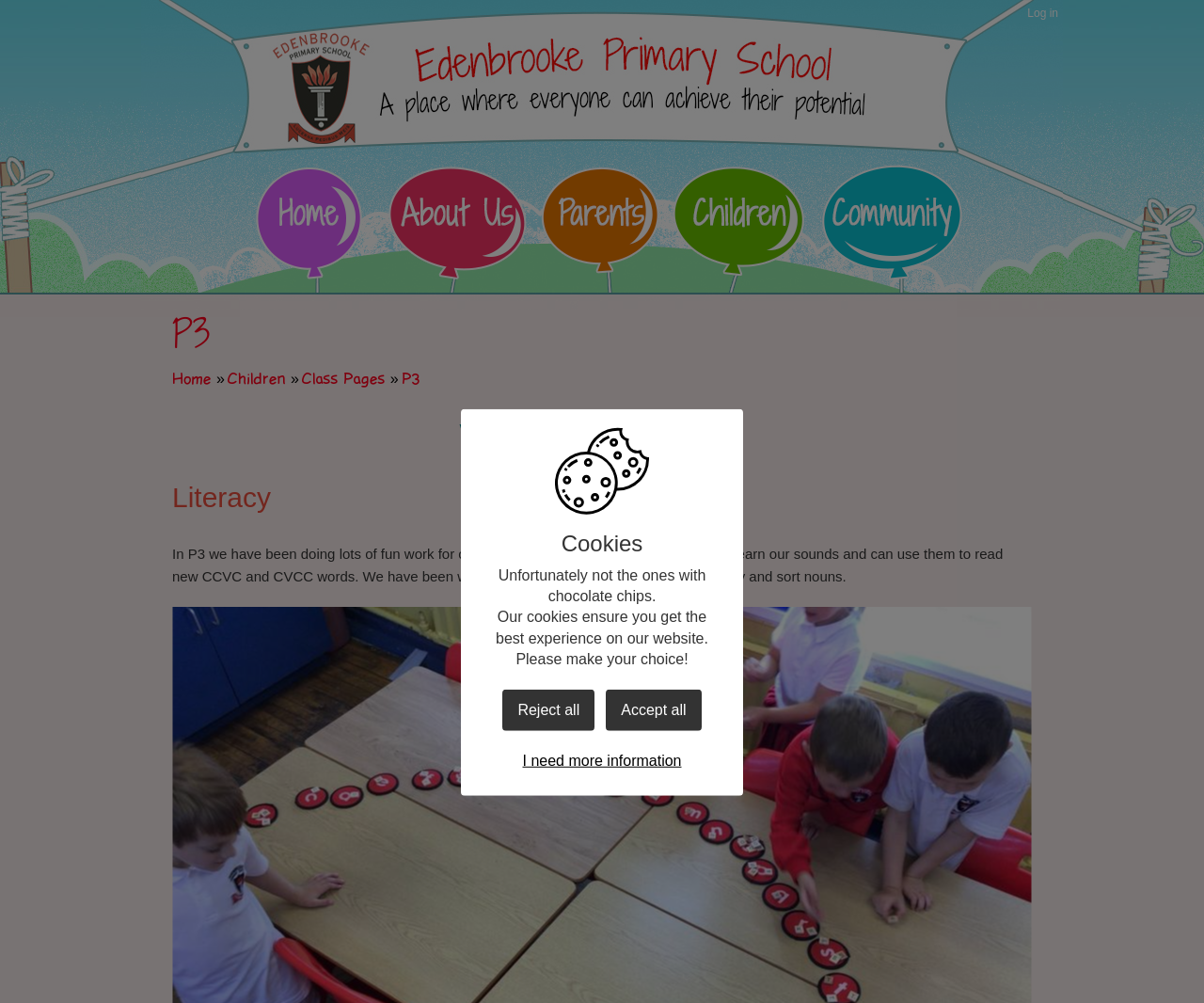Given the description of a UI element: "Children", identify the bounding box coordinates of the matching element in the webpage screenshot.

[0.558, 0.164, 0.67, 0.28]